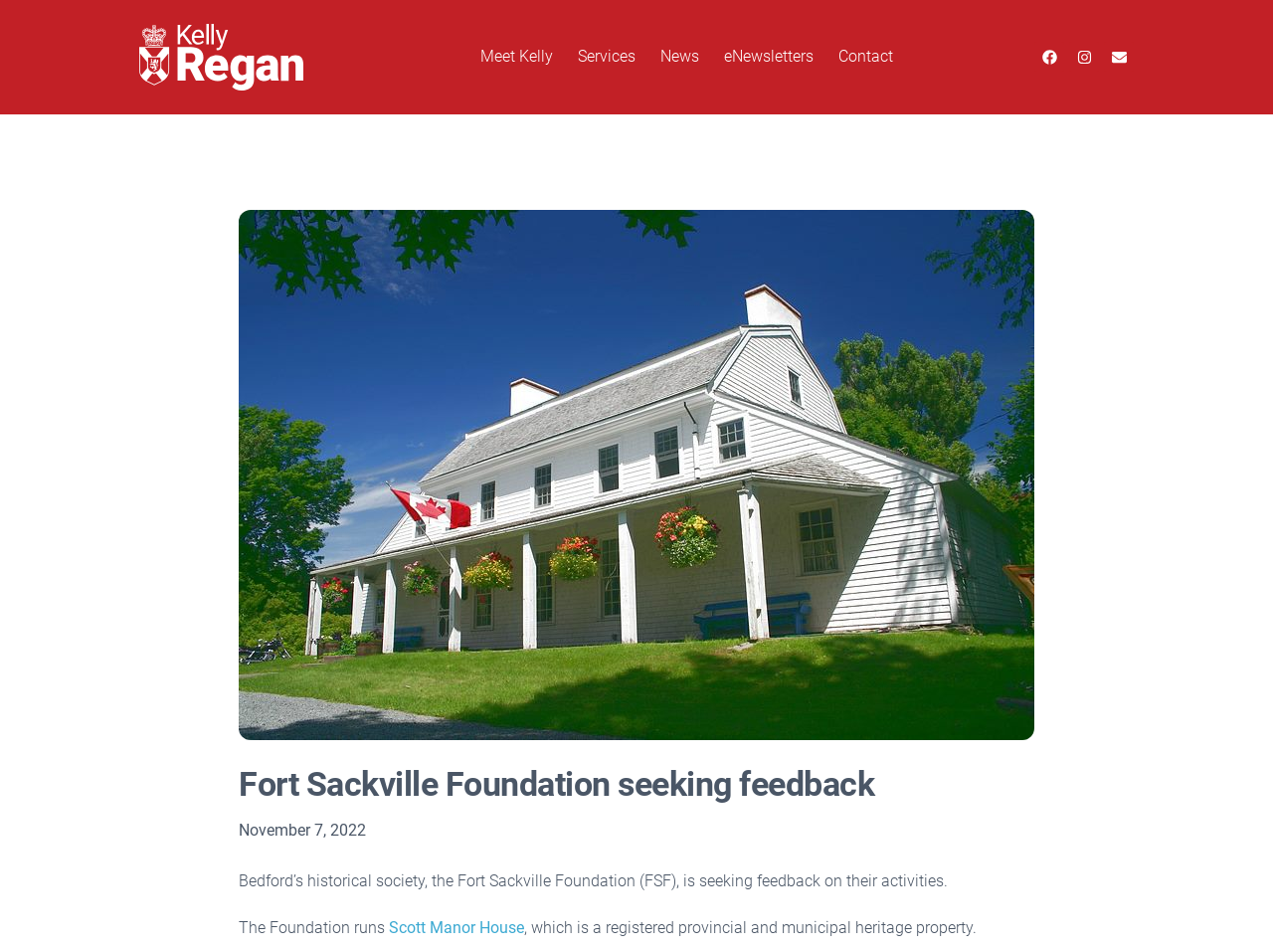Locate the coordinates of the bounding box for the clickable region that fulfills this instruction: "Read the 'In the News...' section".

None